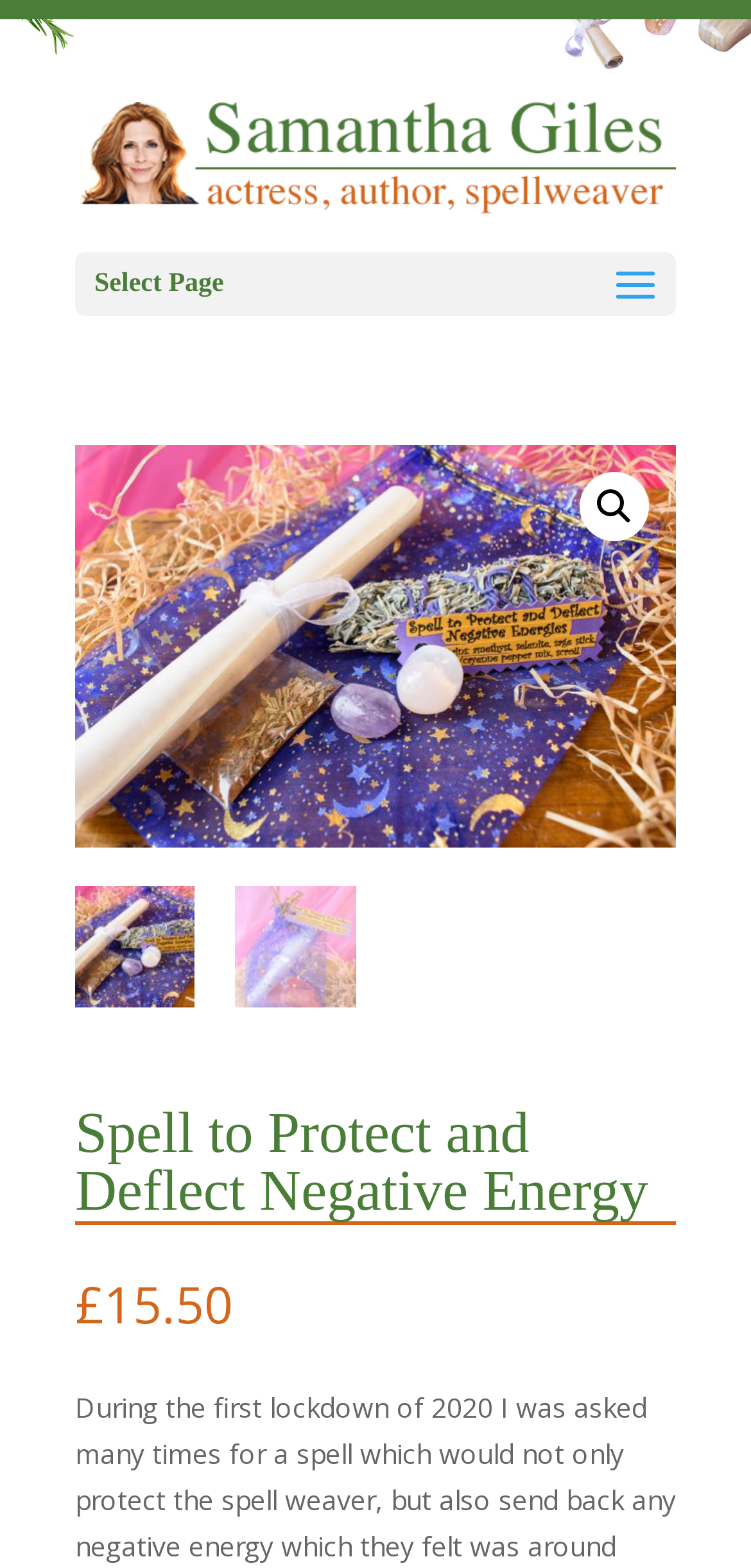Please find and generate the text of the main header of the webpage.

Spell to Protect and Deflect Negative Energy